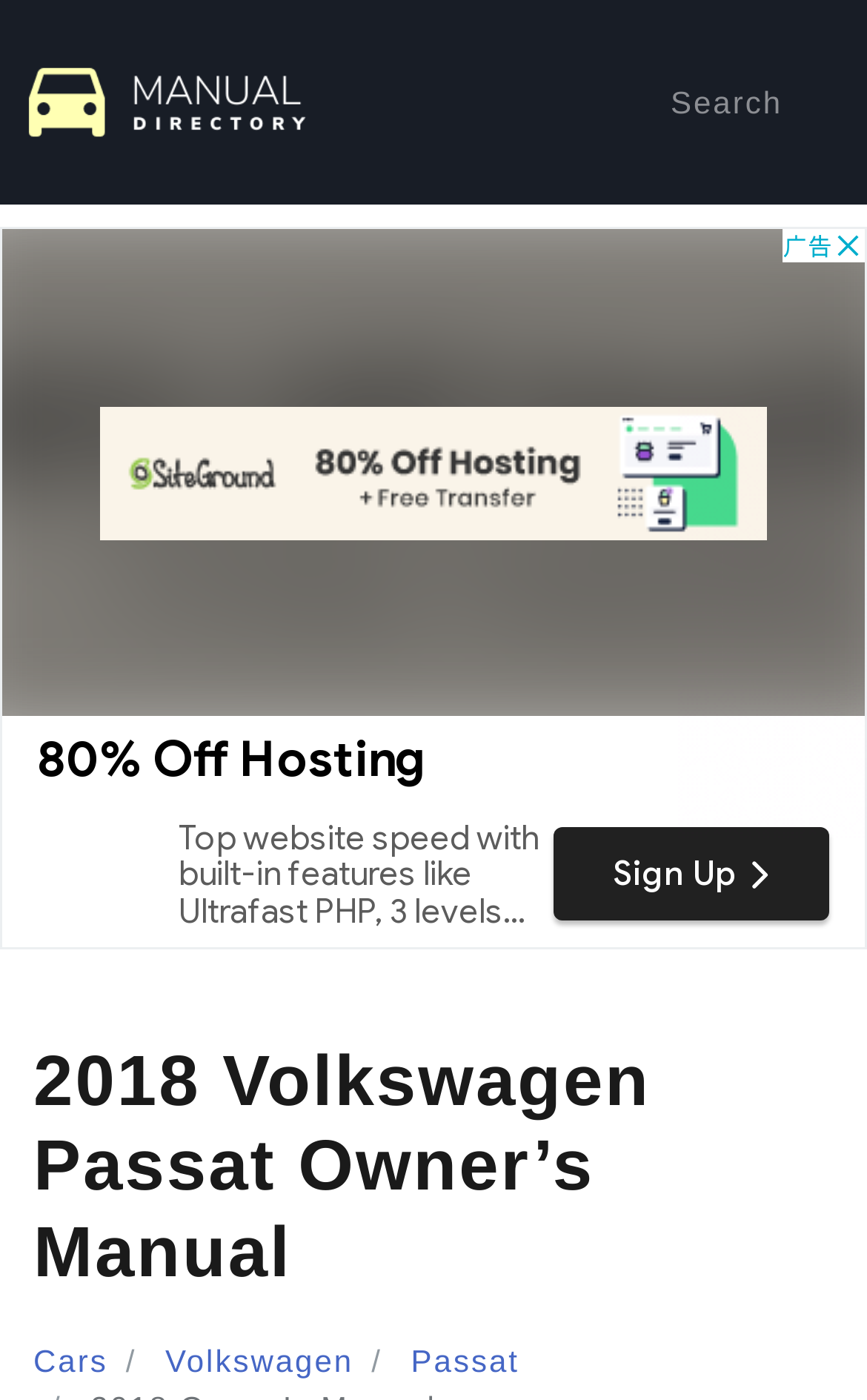What is the main topic of this webpage?
Using the image as a reference, deliver a detailed and thorough answer to the question.

Based on the webpage structure and content, it appears that the main topic of this webpage is related to the 2018 Volkswagen Passat owner's manual. The presence of links and headings with keywords like 'Volkswagen', 'Passat', and 'manual' suggests that the webpage is focused on providing information or resources related to this specific topic.